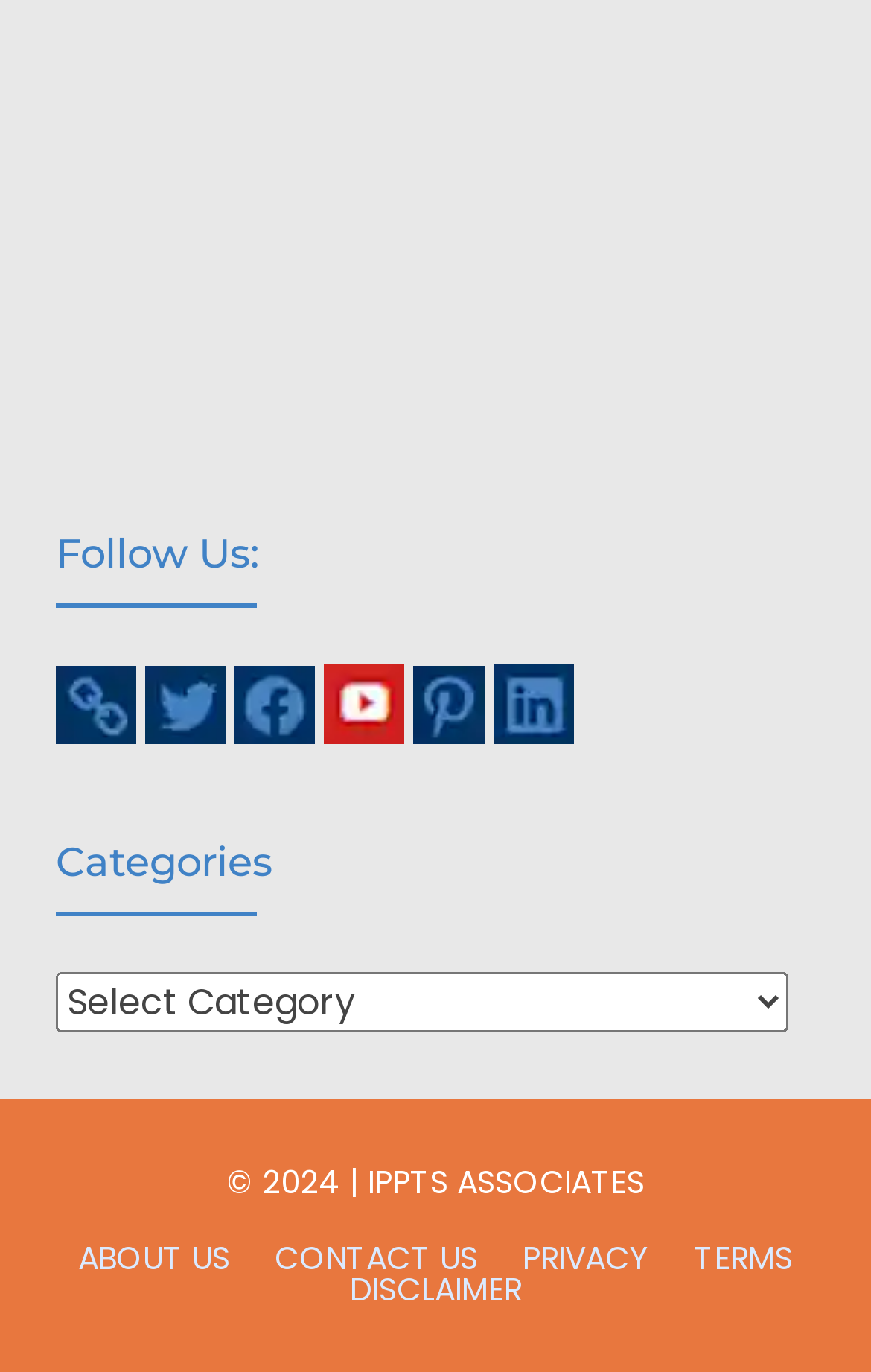Locate the bounding box coordinates of the area that needs to be clicked to fulfill the following instruction: "Follow us on RSS Feed". The coordinates should be in the format of four float numbers between 0 and 1, namely [left, top, right, bottom].

[0.064, 0.514, 0.156, 0.551]